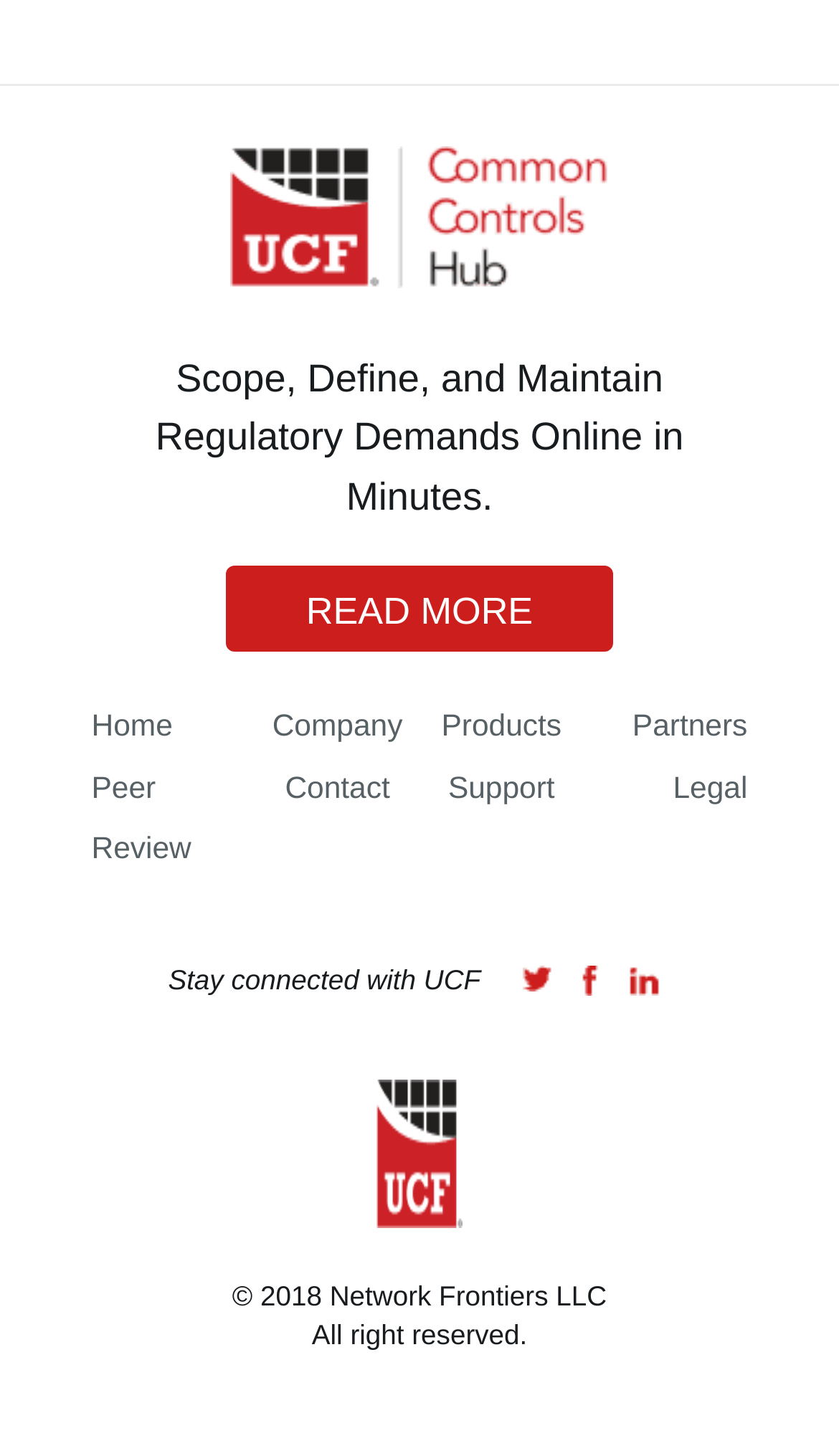Predict the bounding box coordinates of the area that should be clicked to accomplish the following instruction: "Contact 'Support'". The bounding box coordinates should consist of four float numbers between 0 and 1, i.e., [left, top, right, bottom].

[0.534, 0.53, 0.661, 0.553]